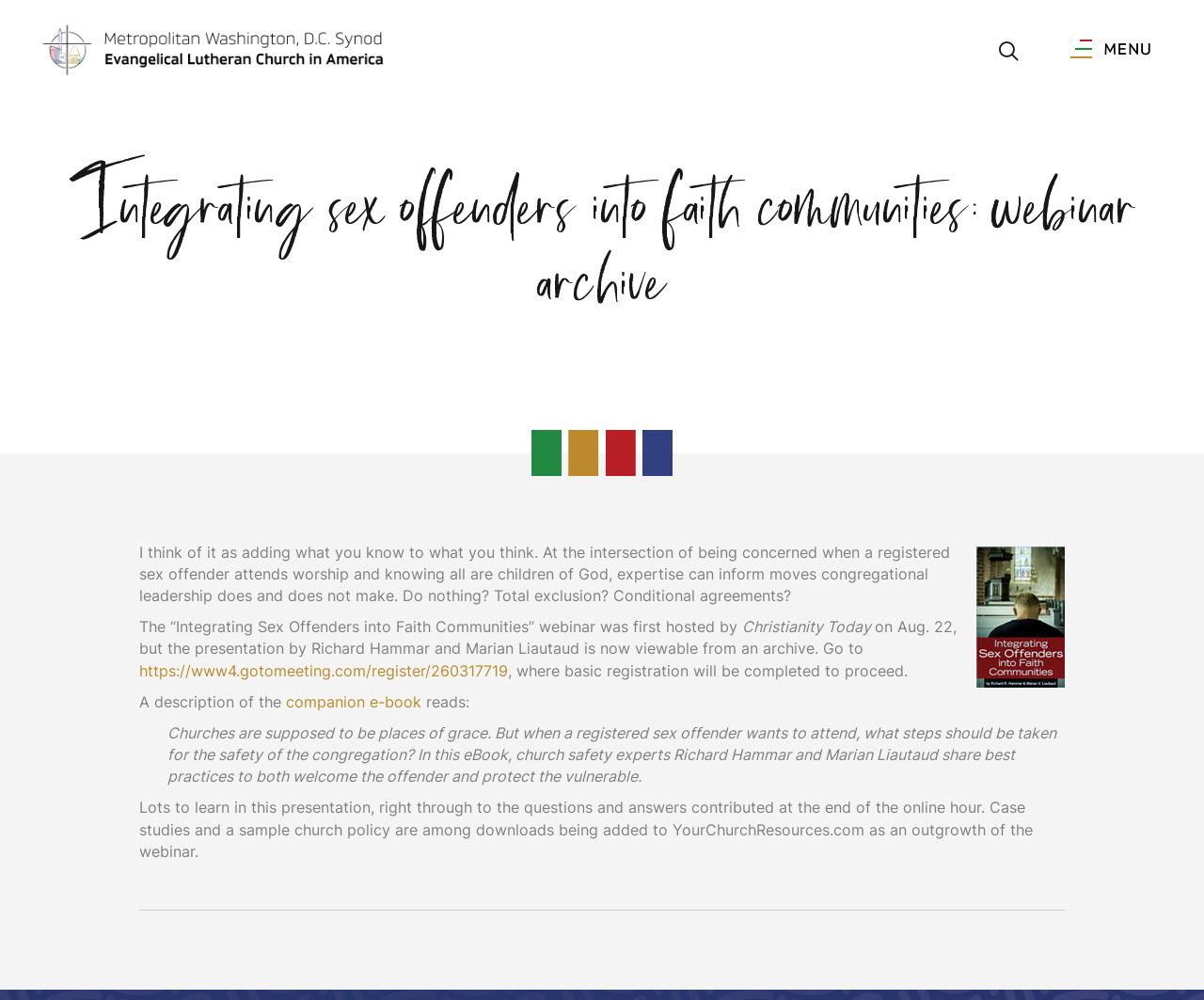What is the purpose of the companion e-book?
Provide a detailed answer to the question, using the image to inform your response.

I inferred the answer by reading the text 'Churches are supposed to be places of grace. But when a registered sex offender wants to attend, what steps should be taken for the safety of the congregation?...' which suggests that the companion e-book is related to church safety.